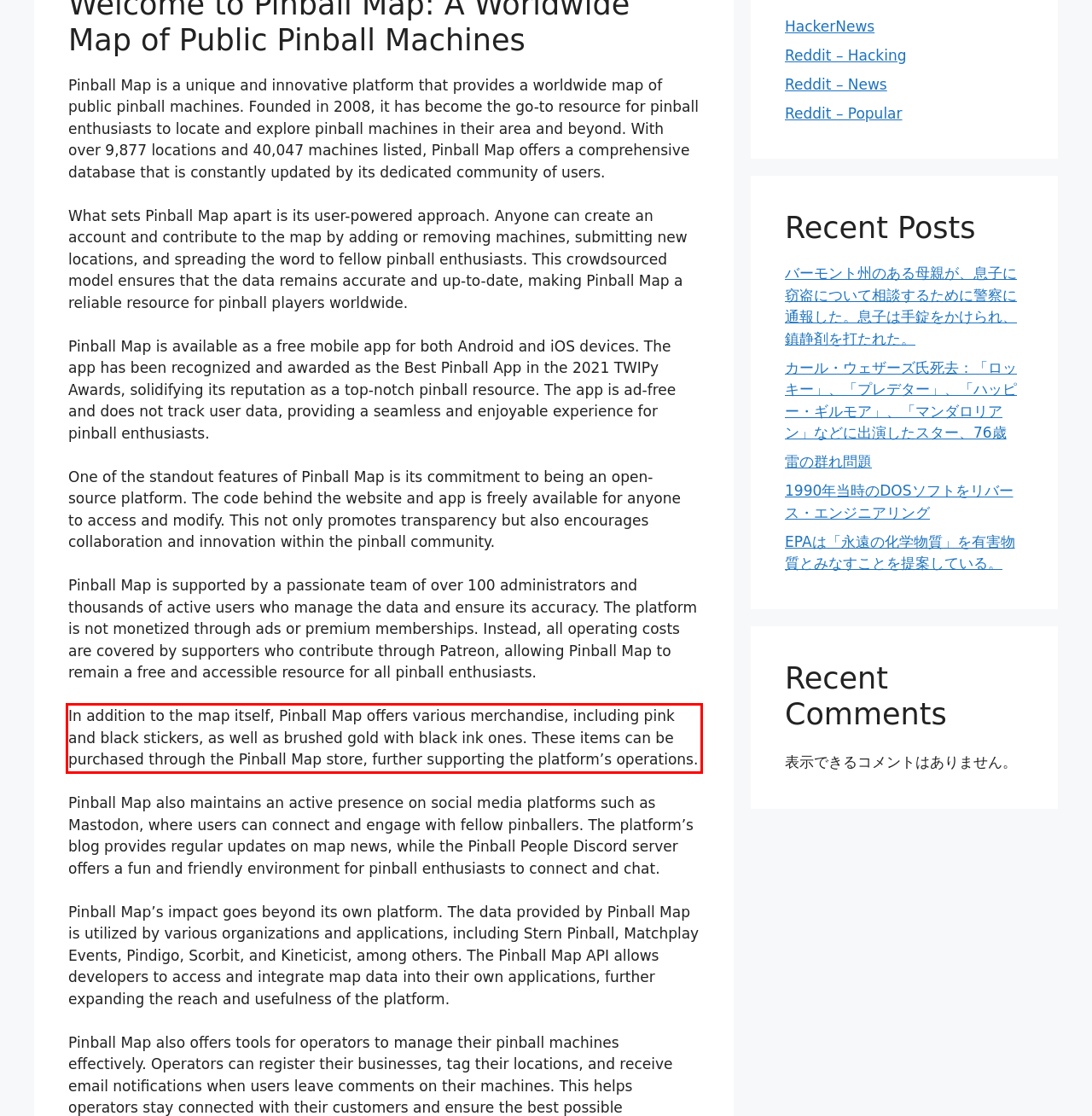Look at the webpage screenshot and recognize the text inside the red bounding box.

In addition to the map itself, Pinball Map offers various merchandise, including pink and black stickers, as well as brushed gold with black ink ones. These items can be purchased through the Pinball Map store, further supporting the platform’s operations.